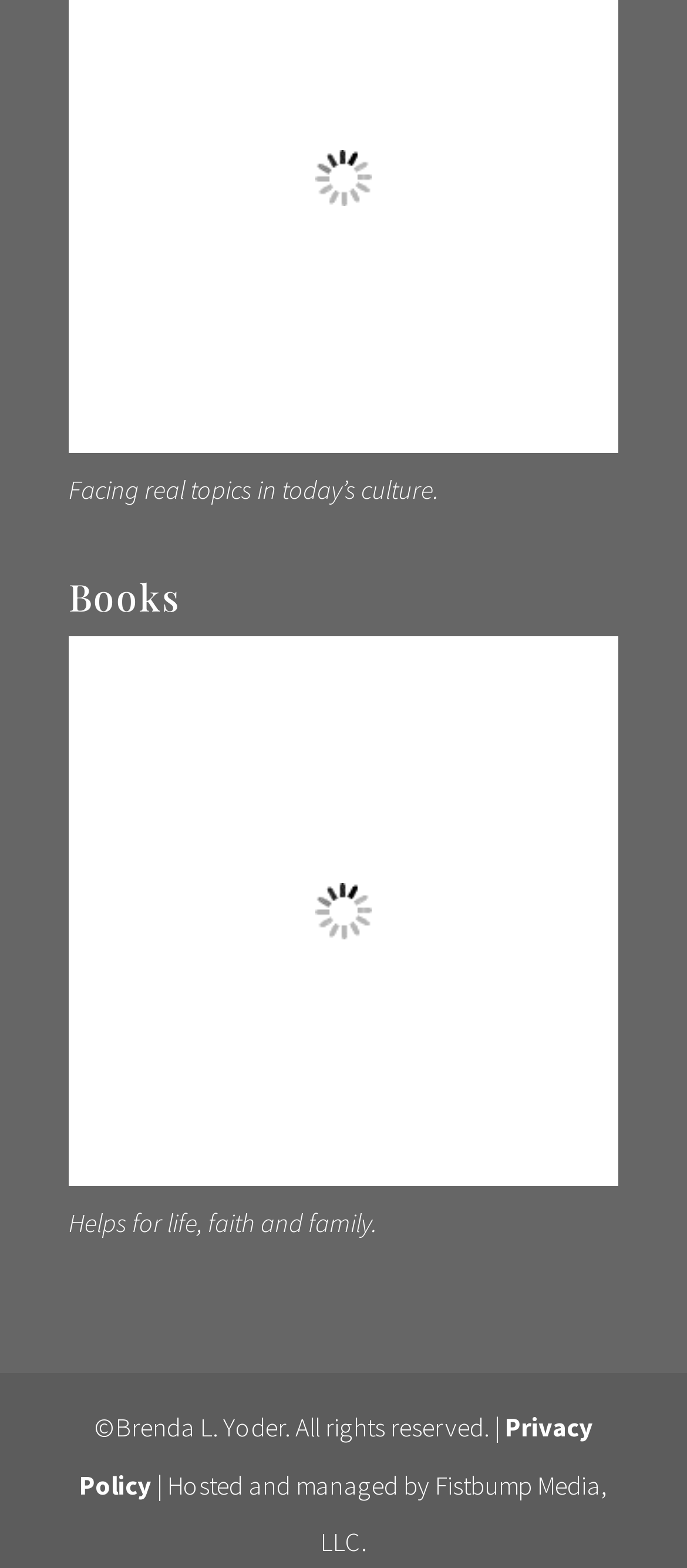Give a one-word or short-phrase answer to the following question: 
Is there a privacy policy available?

Yes